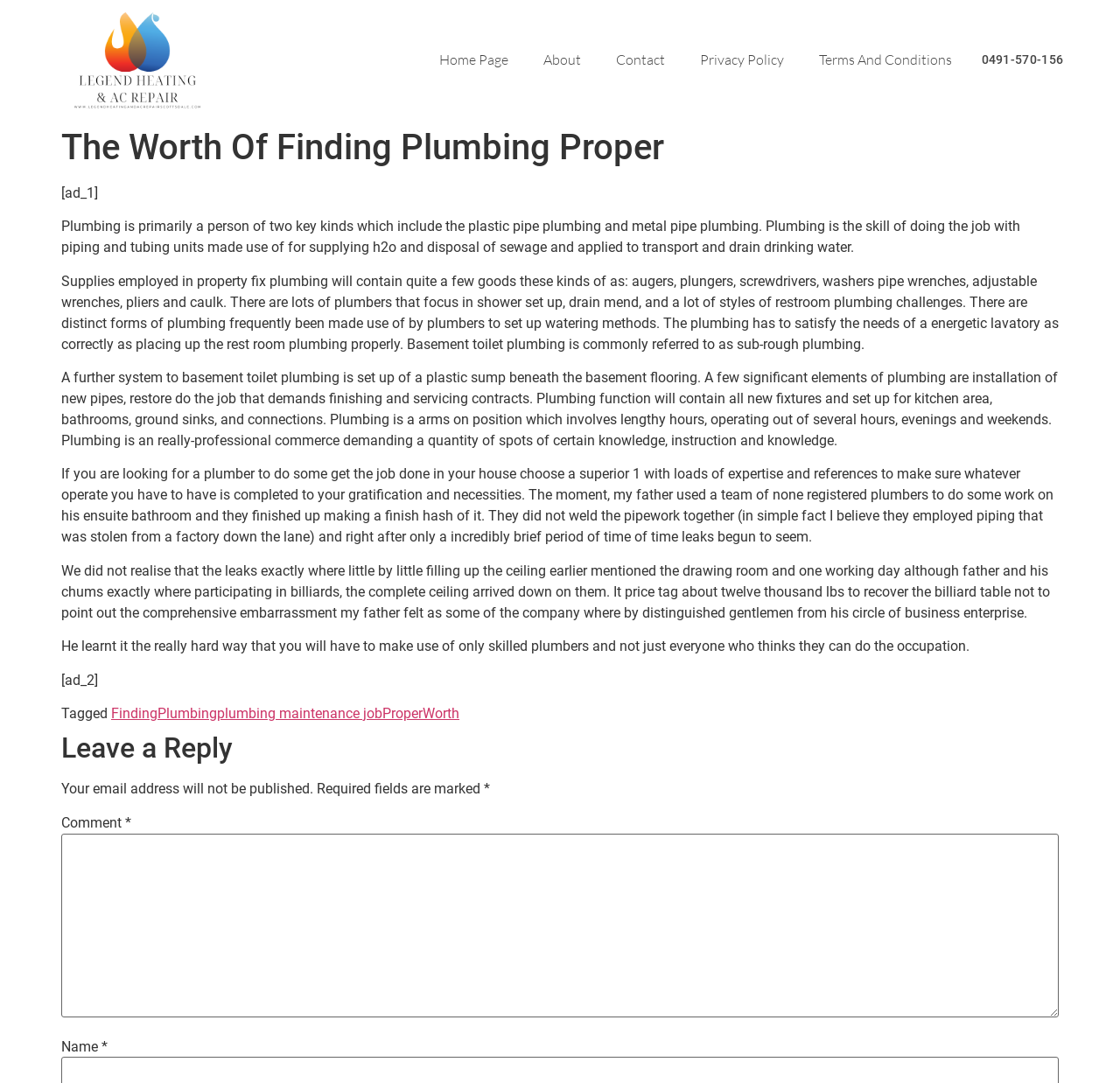Specify the bounding box coordinates of the region I need to click to perform the following instruction: "Click the 'Privacy Policy' link". The coordinates must be four float numbers in the range of 0 to 1, i.e., [left, top, right, bottom].

[0.609, 0.044, 0.715, 0.067]